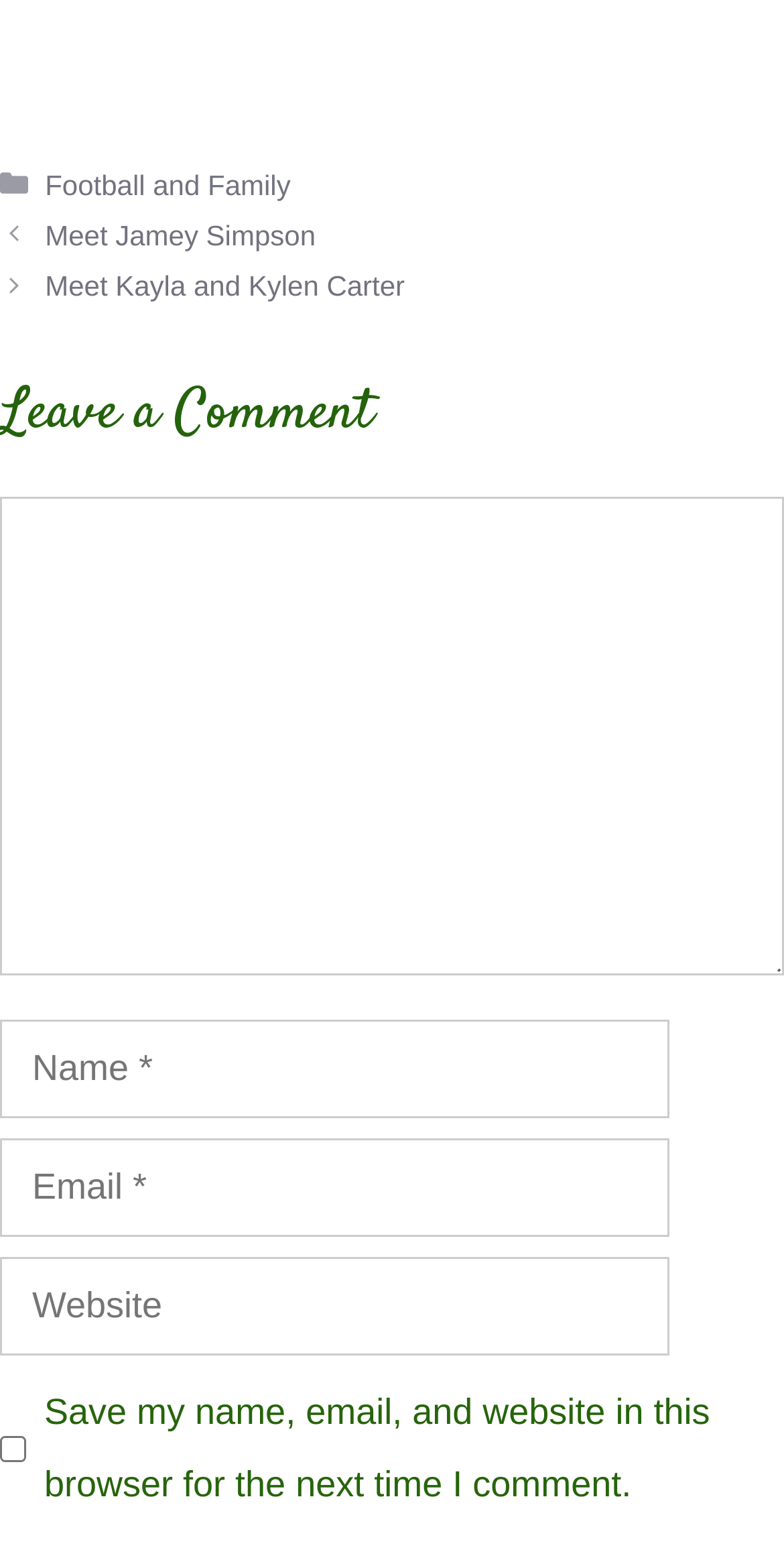What is the purpose of the checkbox?
Please provide a comprehensive answer to the question based on the webpage screenshot.

The checkbox is labeled 'Save my name, email, and website in this browser for the next time I comment.' This suggests that its purpose is to save the commenter's information for future comments.